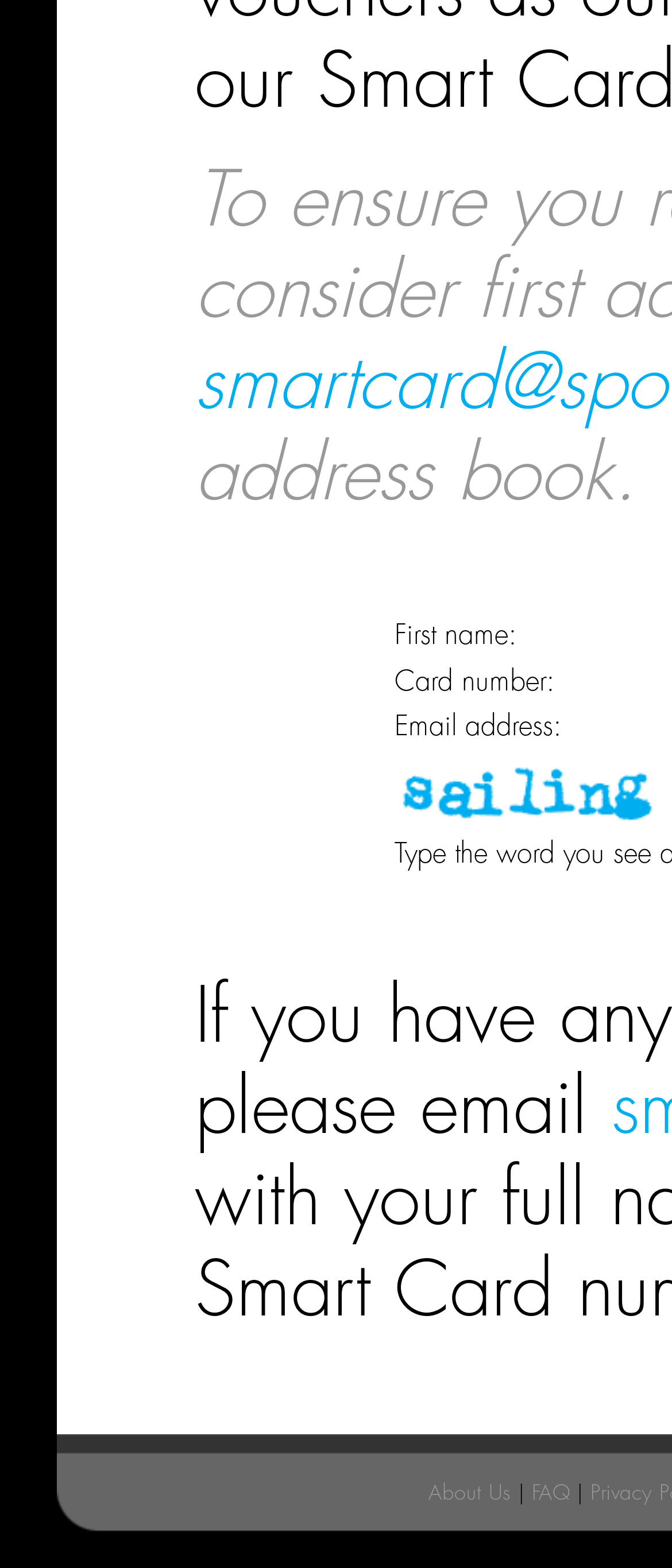Determine the bounding box coordinates in the format (top-left x, top-left y, bottom-right x, bottom-right y). Ensure all values are floating point numbers between 0 and 1. Identify the bounding box of the UI element described by: About Us

[0.637, 0.945, 0.76, 0.959]